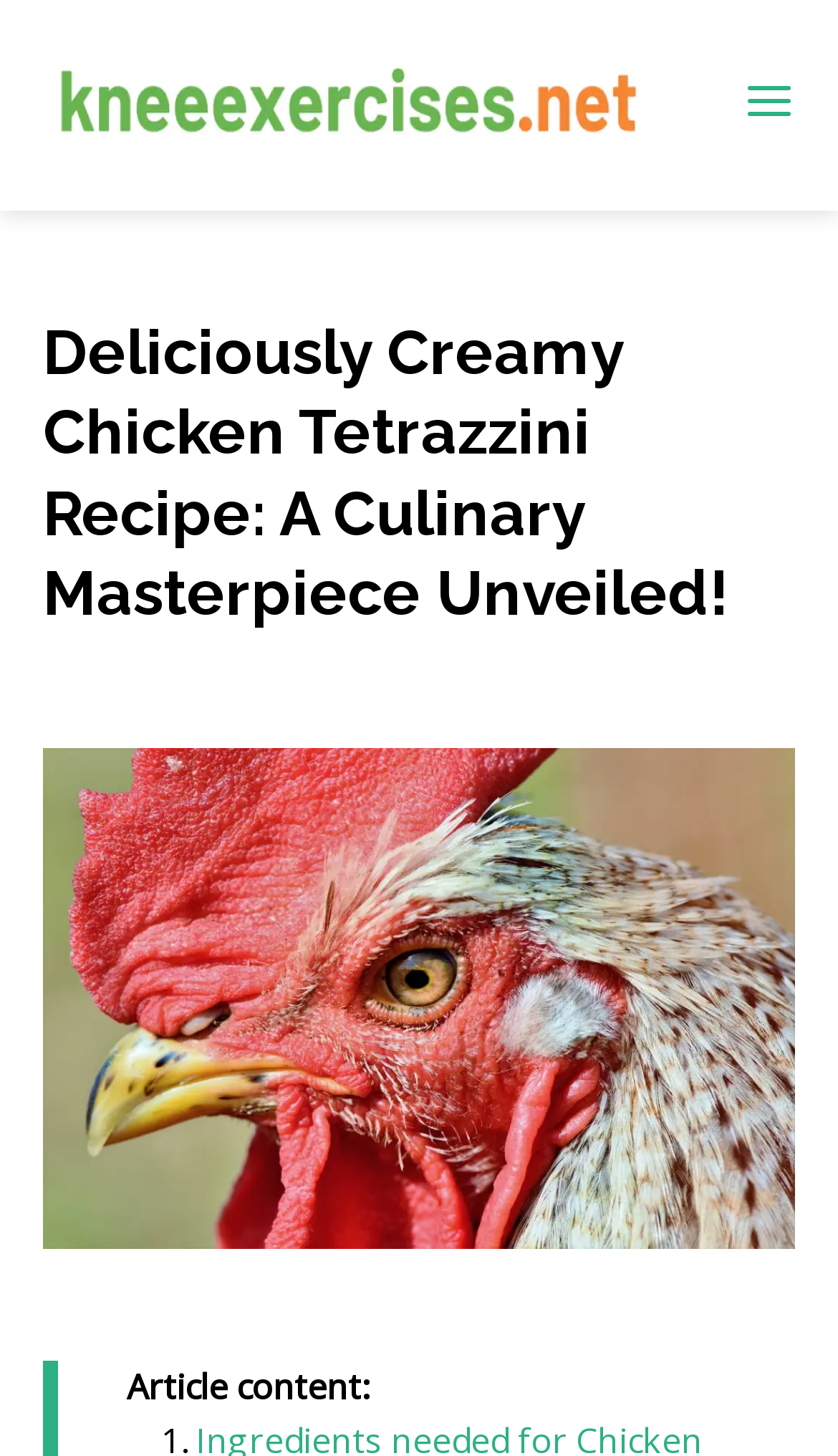Generate the text content of the main headline of the webpage.

Deliciously Creamy Chicken Tetrazzini Recipe: A Culinary Masterpiece Unveiled!